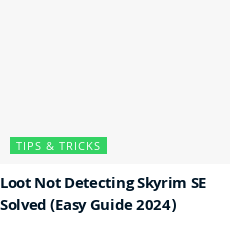What is the label on the prominent green button?
Please answer the question with as much detail as possible using the screenshot.

The prominent green button above the title of the article is labeled 'TIPS & TRICKS', indicating that this article provides useful solutions and strategies for gamers.